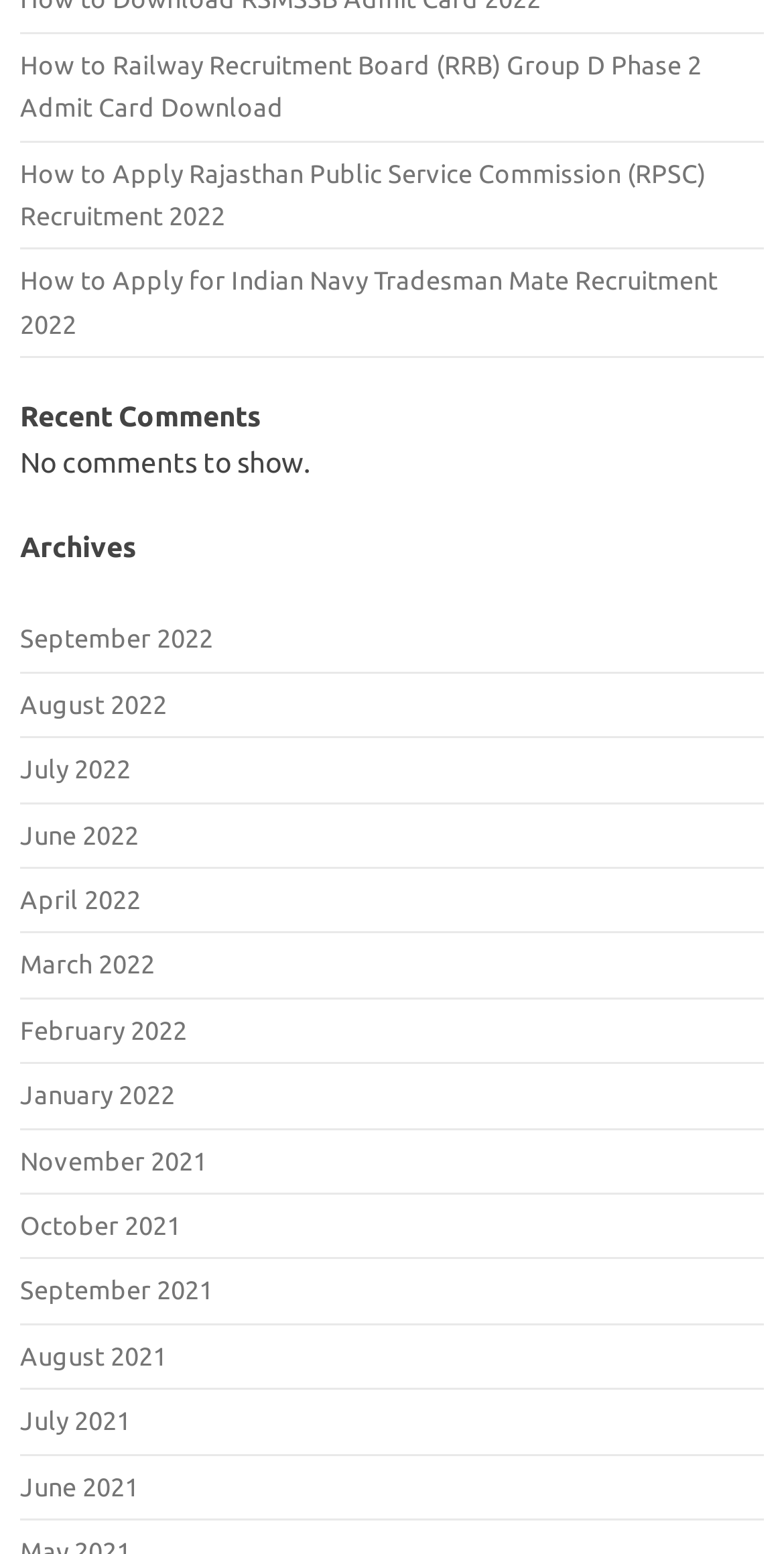What is the most recent month with available archives?
Examine the image closely and answer the question with as much detail as possible.

I determined the answer by looking at the 'Archives' section of the webpage, which lists various months. The most recent month listed is September 2022.